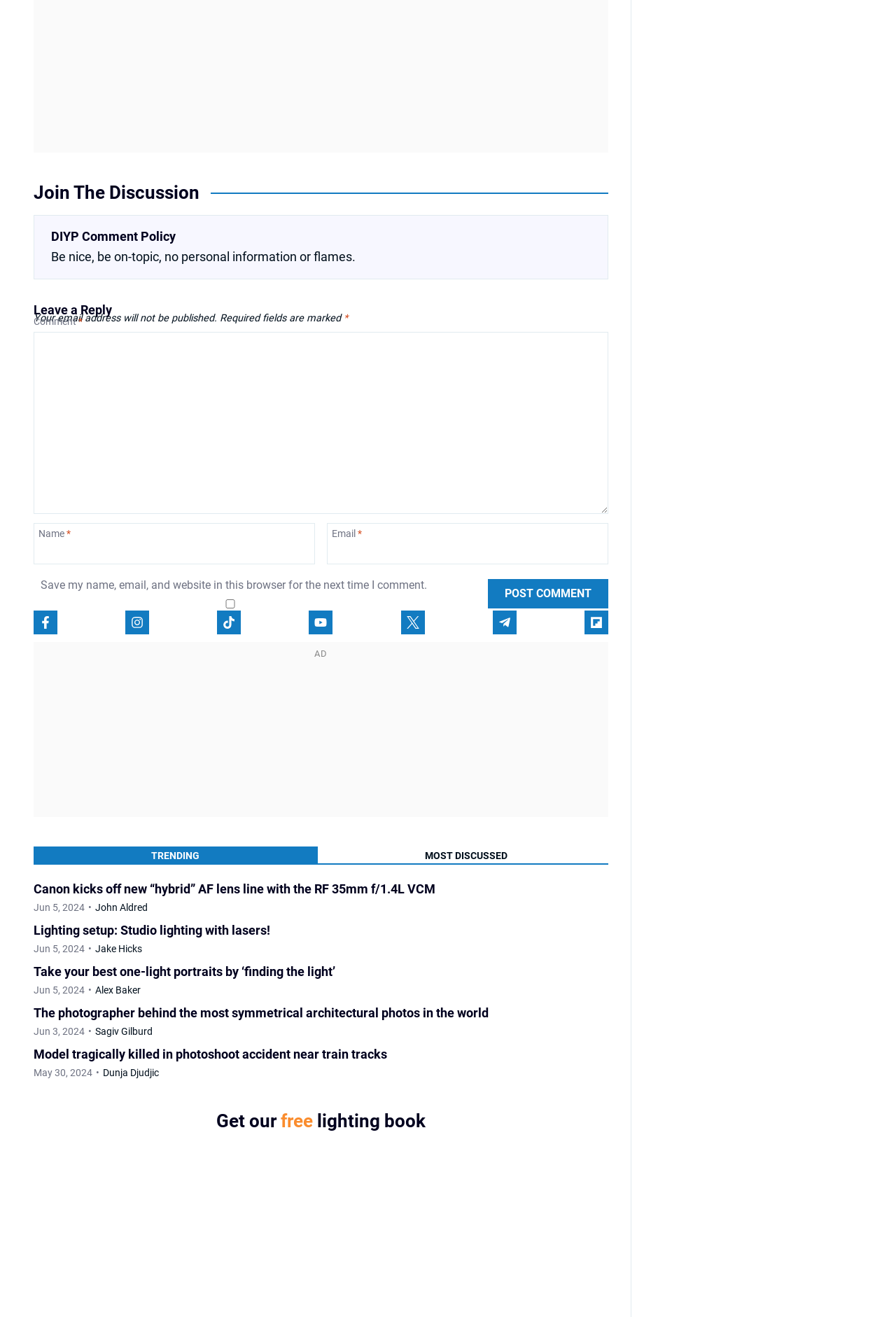Give a concise answer of one word or phrase to the question: 
What social media platforms are available for sharing?

Facebook, Instagram, TikTok, Youtube, Twitter, Telegram, Flipboard